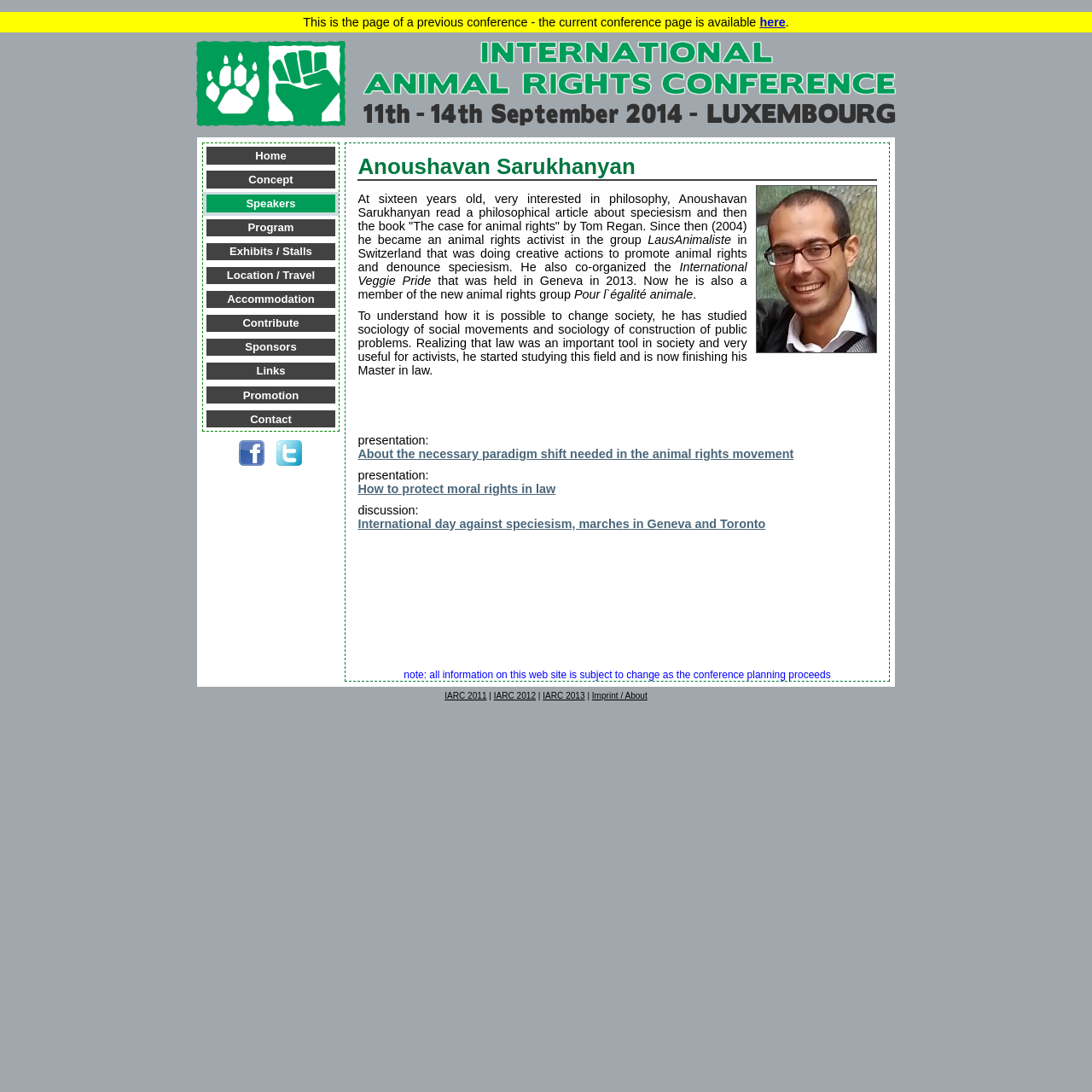What is the name of the conference?
Using the visual information from the image, give a one-word or short-phrase answer.

International Animal Rights Conference